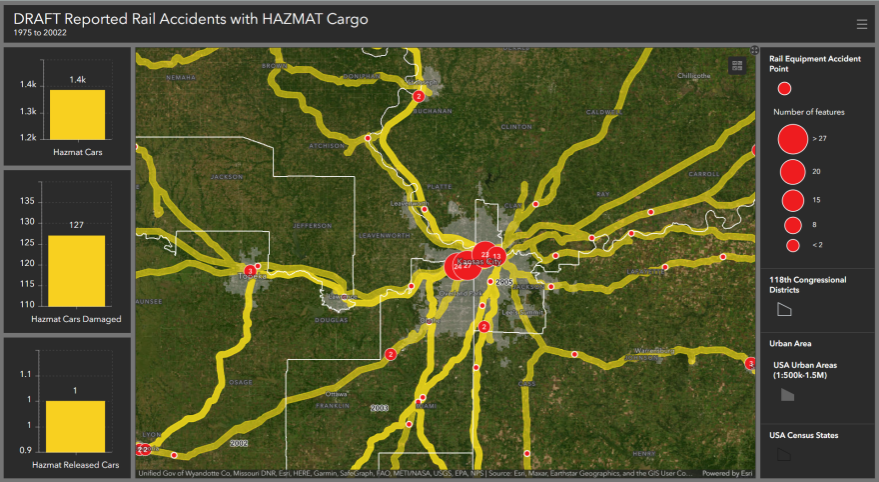Craft a thorough explanation of what is depicted in the image.

The image depicts a detailed dashboard titled "DRAFT Reported Rail Accidents with HAZMAT Cargo," covering data from 1975 to 2002. The layout presents a map of the relevant area, overlaid with various geographic and statistical representations of hazardous material (HAZMAT) transport and incidents. 

On the map, bright yellow lines indicate rail lines, highlighting their routes and proximity to urban areas, while red circles mark specific rail equipment accident points, with varying sizes to represent the number of incidents—larger circles indicating higher frequency. 

To the left, several bar graphs provide quick statistics: one illustrates the total number of HAZMAT cars reported (1.4k), another displays the number of damaged HAZMAT cars (127), and a third reveals incidents involving released HAZMAT (1). 

Additional context on how the data is applied is presented on the right, which identifies urban areas based on the USA Census and further categorizes findings into 118th Congressional Districts, emphasizing the impact of rail transport of hazardous materials in densely populated regions. This visual tool aids in understanding necessary precautions and strategic planning in transportation safety and emergency response regarding hazardous materials.